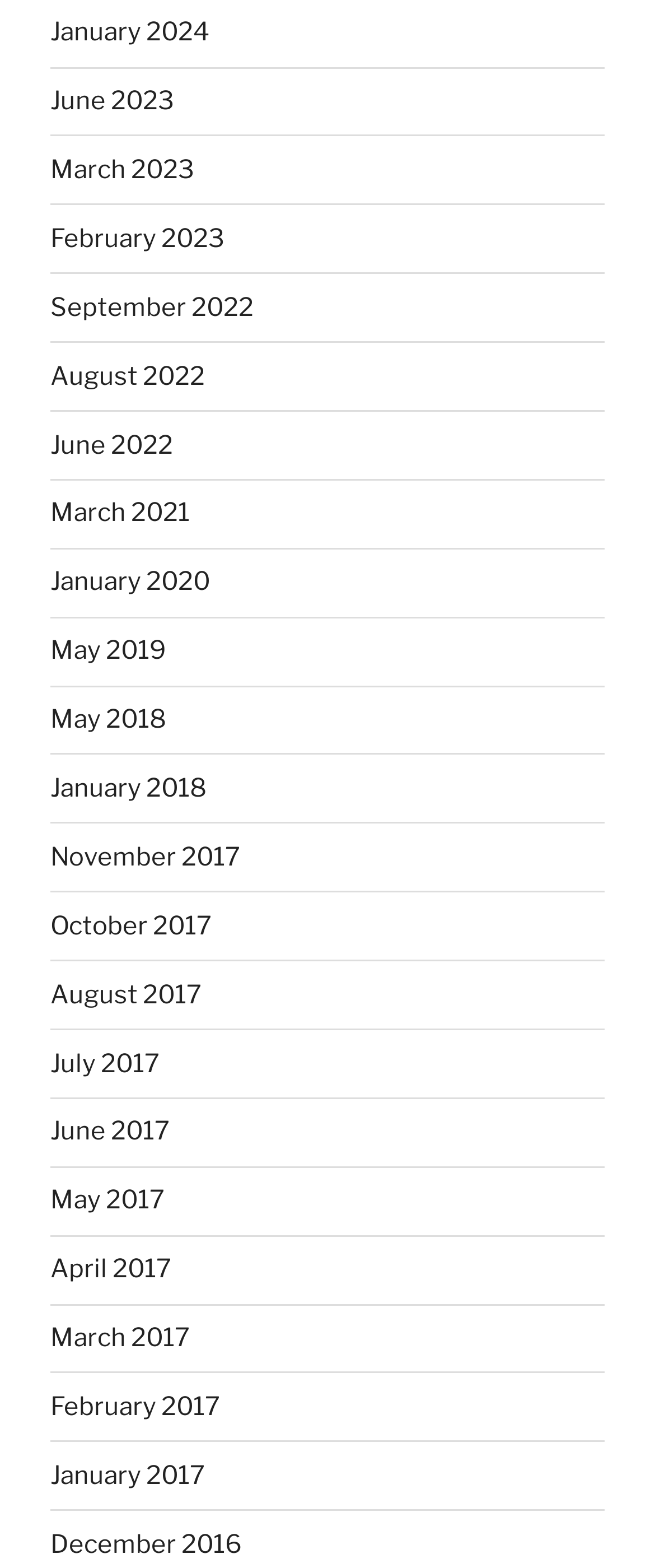Identify the bounding box coordinates of the region I need to click to complete this instruction: "view December 2016".

[0.077, 0.975, 0.369, 0.994]